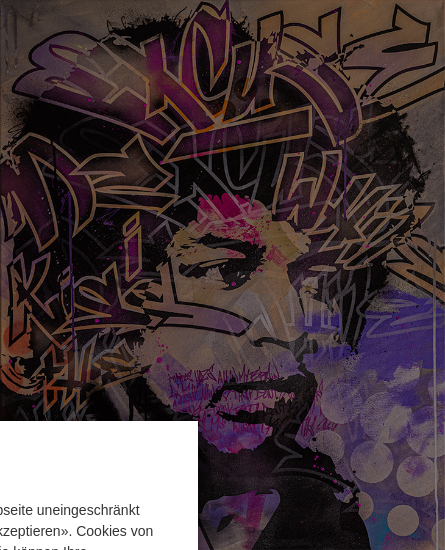Craft a thorough explanation of what is depicted in the image.

The image features a vibrant and expressive mixed-media portrait of Jimi Hendrix, a legendary musician known for his groundbreaking guitar work and psychedelic performances. The artwork is characterized by bold colors and dynamic graffiti-style elements, blending shades of purple, yellow, and black to create a sense of movement and energy. In the background, abstract patterns and text contribute to the urban aesthetic, reflecting Hendrix's influence on contemporary culture and music. The layering of paint and spray techniques emphasizes the creative chaos often associated with his artistic vision, capturing both his charisma and the spirit of the era he represented. This piece is part of the "Ikonen Series," dated 2021, and exemplifies the fusion of art and music that is synonymous with Hendrix's legacy.